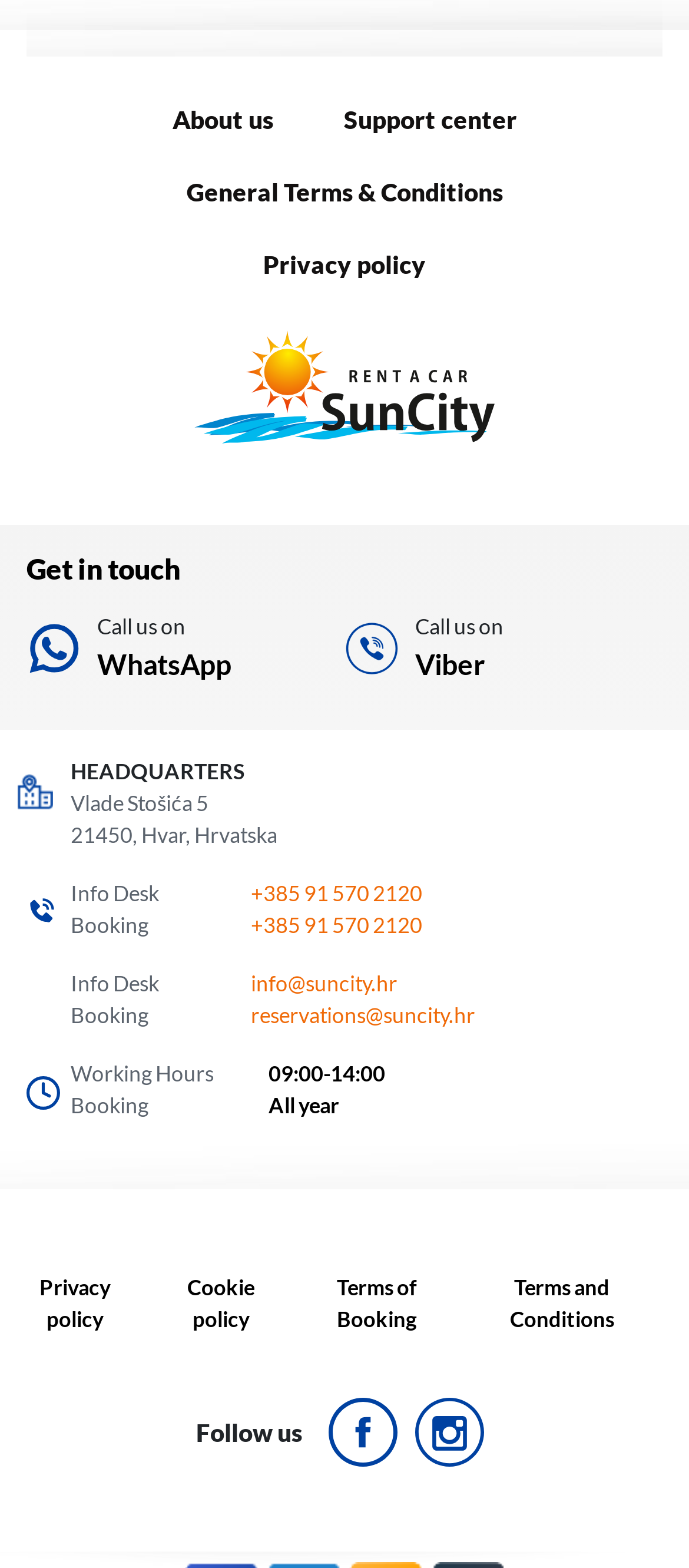What is the phone number for booking?
Answer the question with a single word or phrase by looking at the picture.

+385 91 570 2120